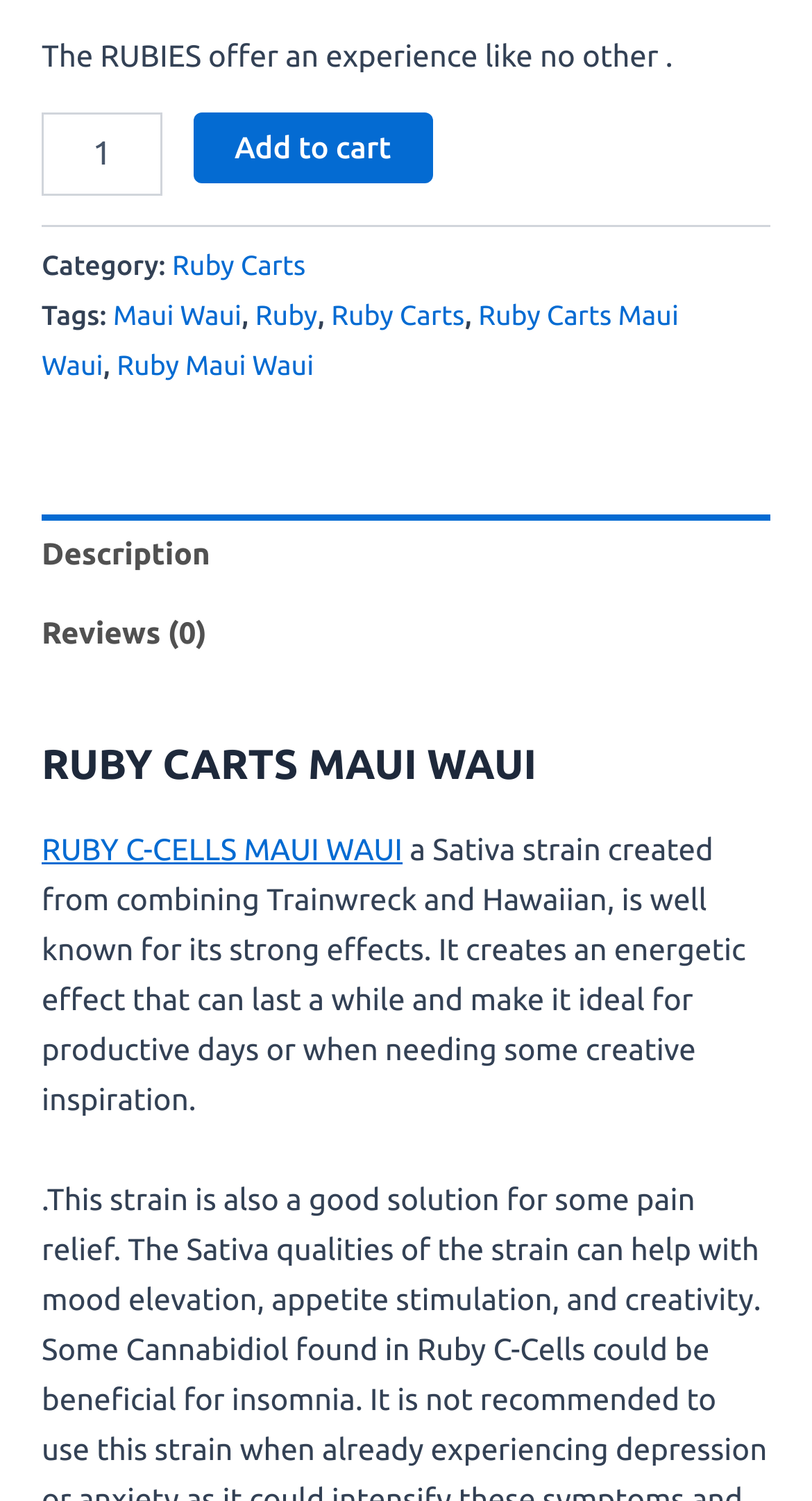What is the minimum quantity of the product that can be added to cart?
Could you give a comprehensive explanation in response to this question?

The minimum quantity of the product that can be added to cart can be found in the spinbutton element with the label 'Product quantity' which has a valuemin of 1.